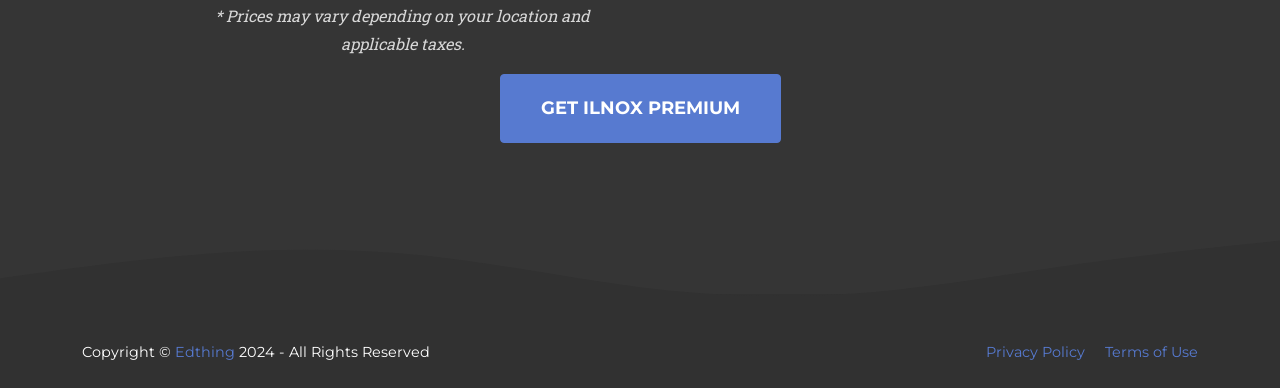What is the copyright year?
Could you please answer the question thoroughly and with as much detail as possible?

The copyright year is 2024, which is mentioned in the footer section of the webpage, specifically in the text 'Copyright © 2024 - All Rights Reserved'.